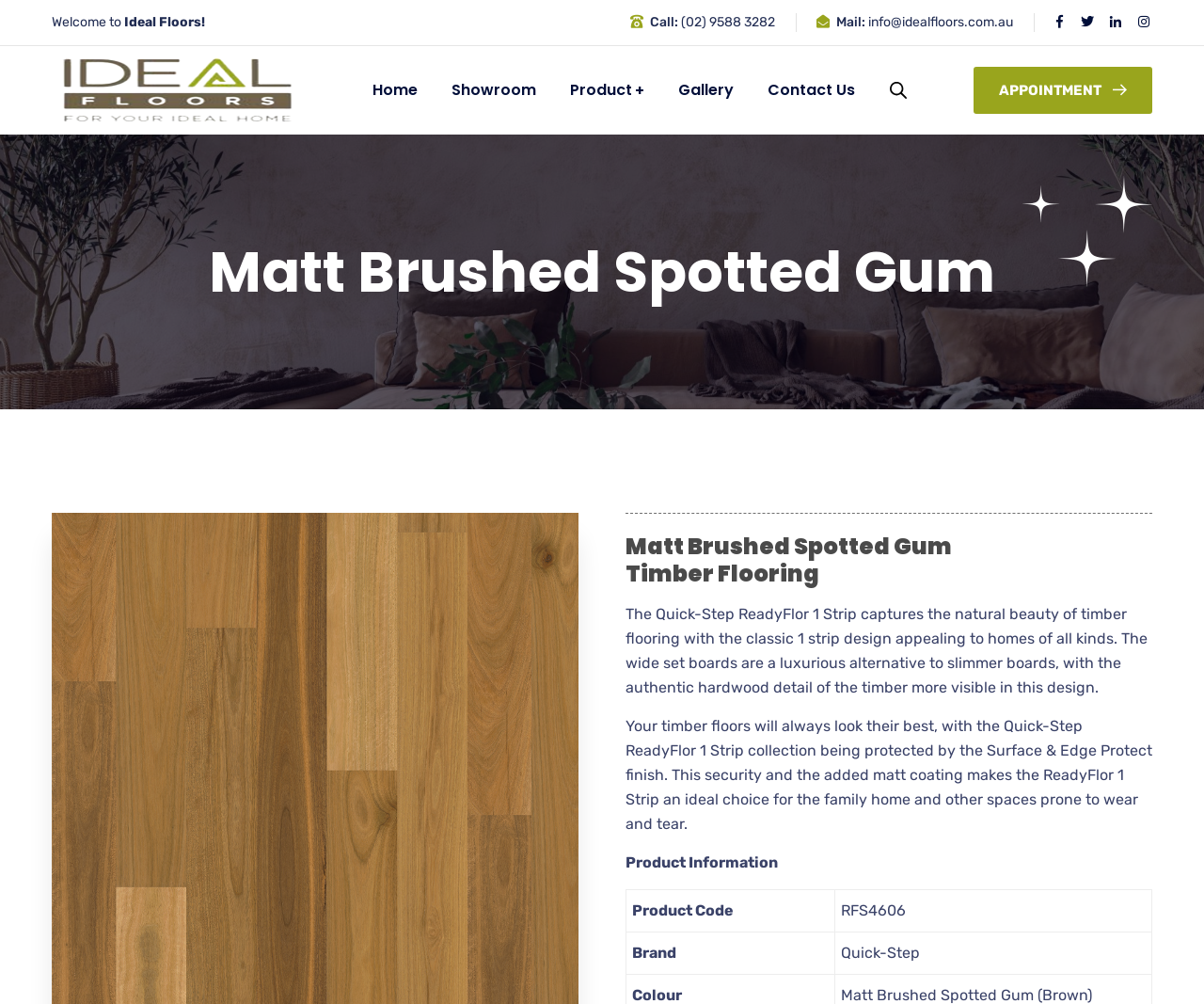What type of flooring is being described?
Please ensure your answer to the question is detailed and covers all necessary aspects.

The webpage is describing a specific type of flooring, which is timber flooring, as indicated by the heading 'Matt Brushed Spotted Gum Timber Flooring'.